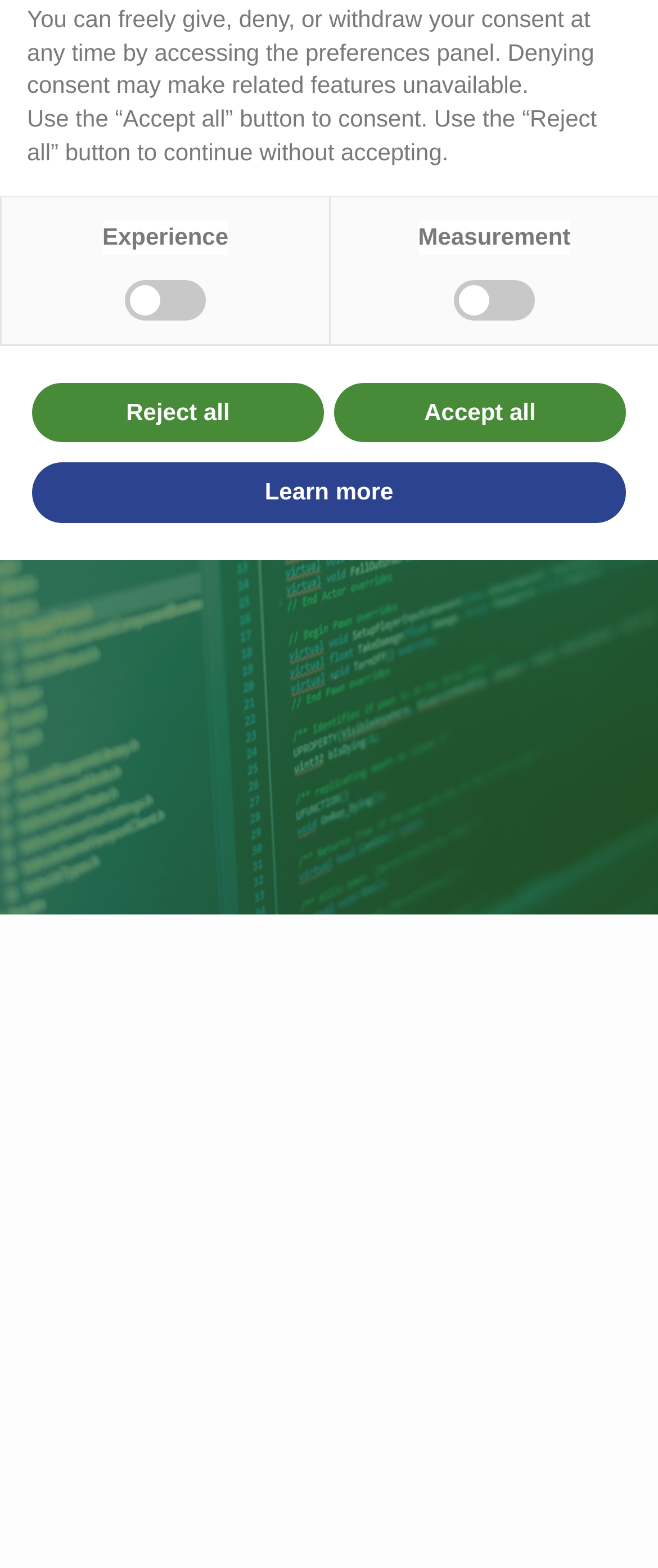Please determine the bounding box coordinates, formatted as (top-left x, top-left y, bottom-right x, bottom-right y), with all values as floating point numbers between 0 and 1. Identify the bounding box of the region described as: Accept all

[0.508, 0.244, 0.951, 0.282]